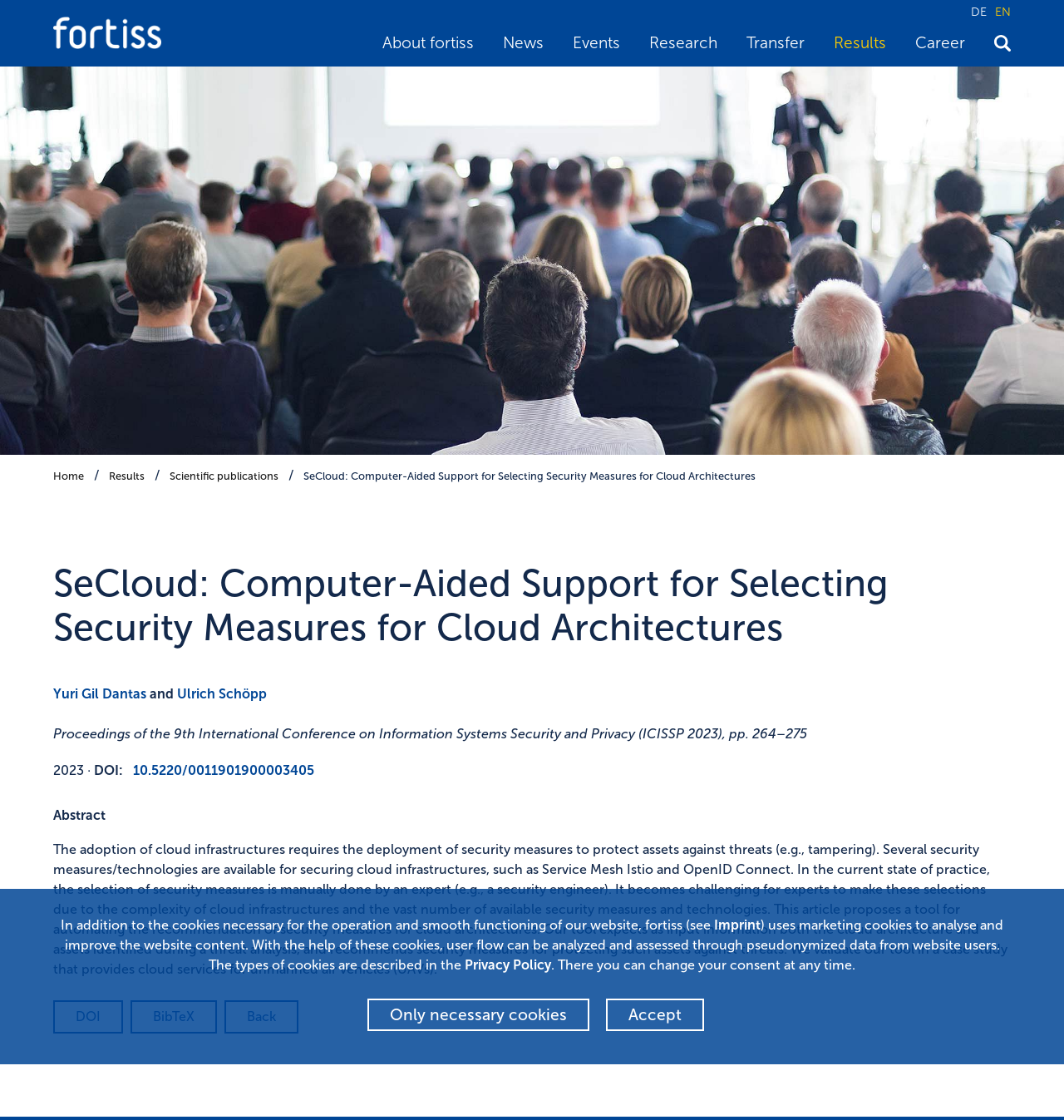Utilize the information from the image to answer the question in detail:
Who are the authors of the scientific publication?

The authors of the scientific publication can be found in the links 'Yuri Gil Dantas' and 'Ulrich Schöpp' which are located below the heading 'SeCloud: Computer-Aided Support for Selecting Security Measures for Cloud Architectures'.